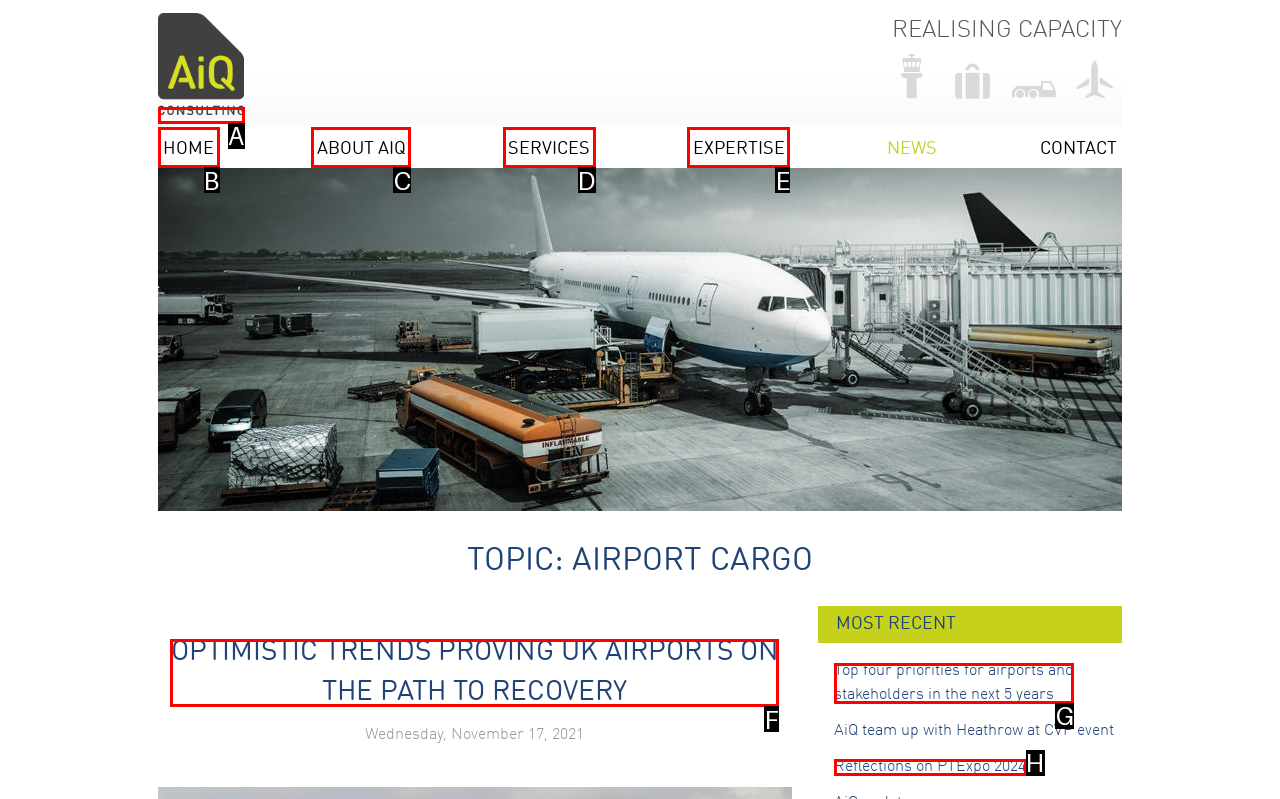Pick the option that should be clicked to perform the following task: Read the news Top four priorities for airports and stakeholders in the next 5 years
Answer with the letter of the selected option from the available choices.

G